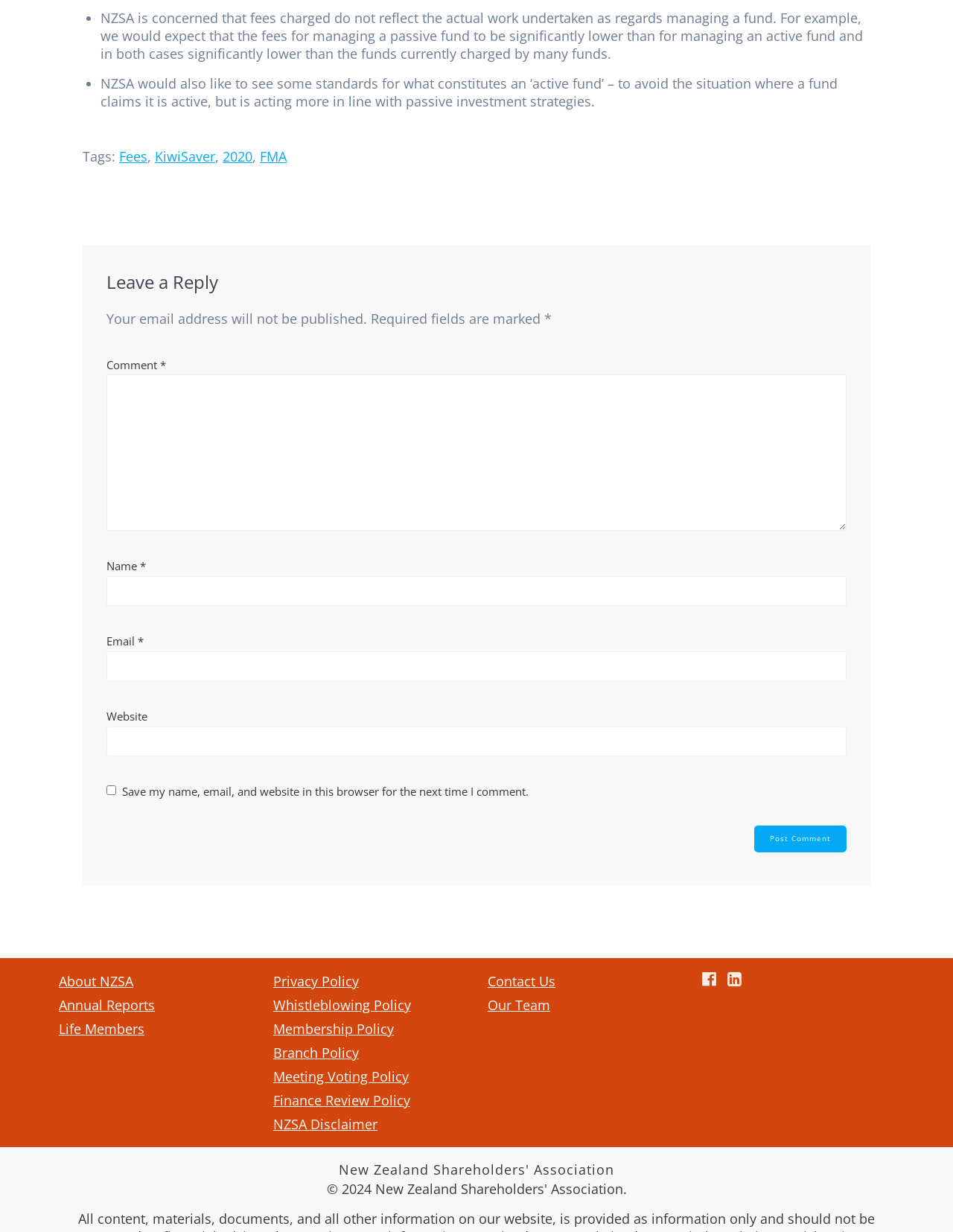Give a short answer to this question using one word or a phrase:
What is the organization mentioned in the post?

NZSA